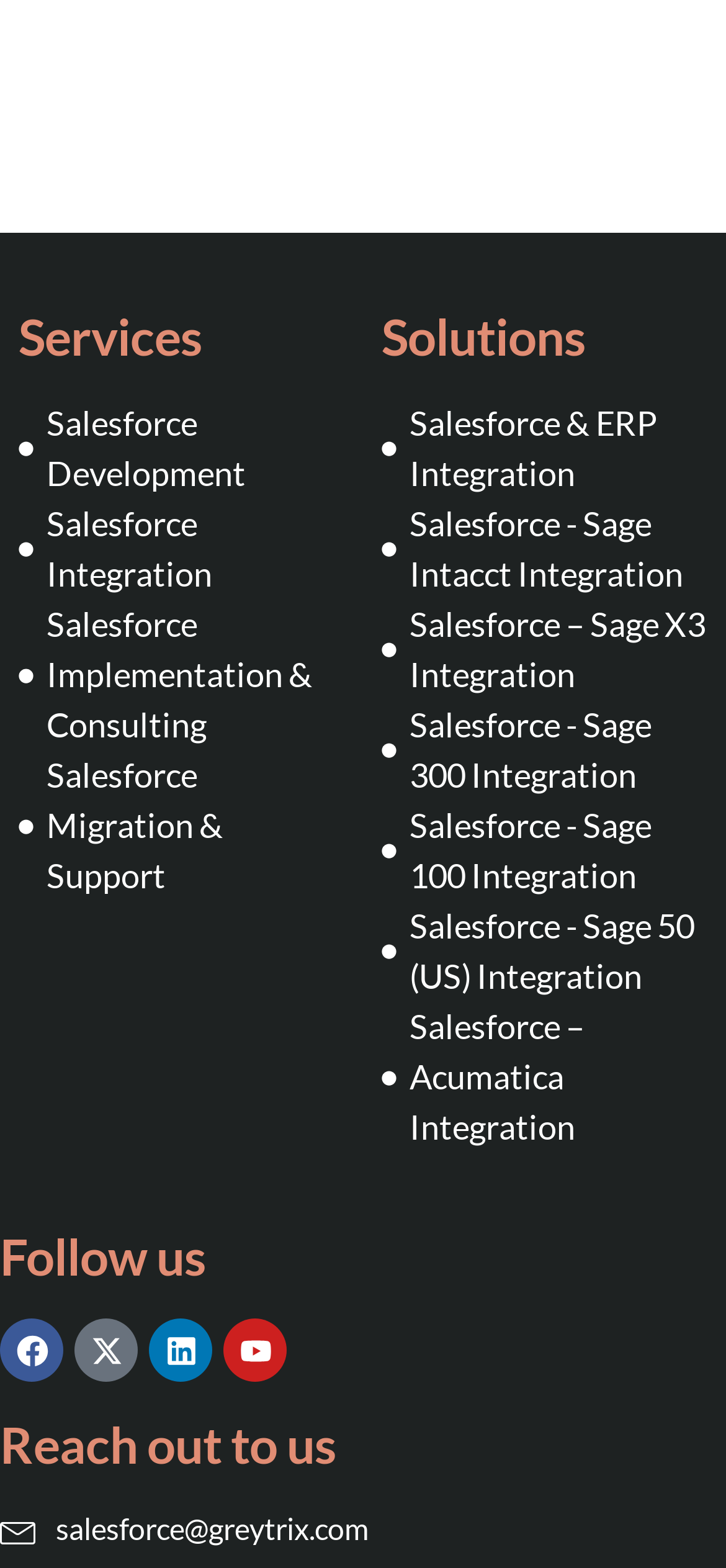Predict the bounding box coordinates of the area that should be clicked to accomplish the following instruction: "Learn about Salesforce & ERP Integration". The bounding box coordinates should consist of four float numbers between 0 and 1, i.e., [left, top, right, bottom].

[0.526, 0.255, 0.974, 0.319]